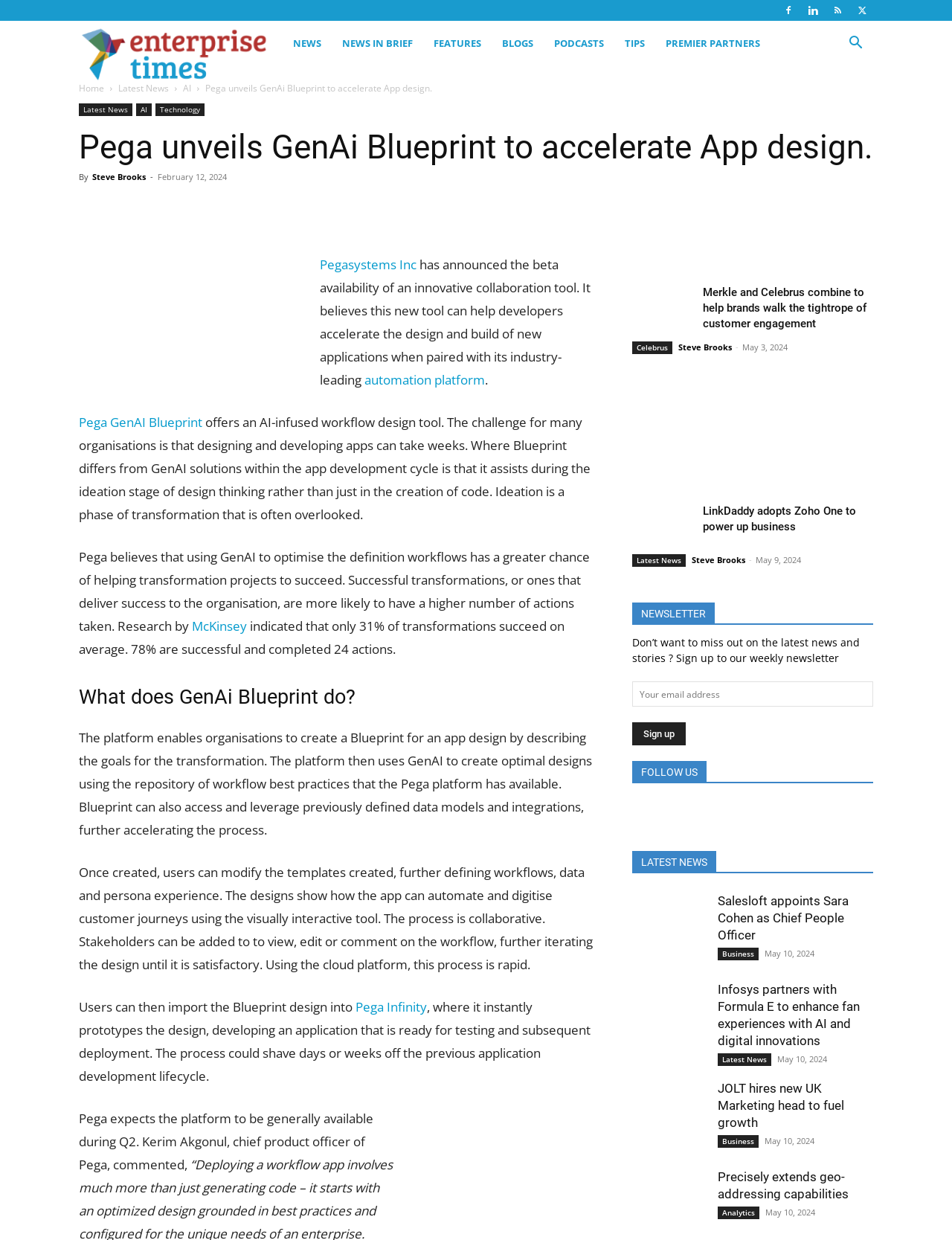What is the expected availability of Pega GenAI Blueprint?
Based on the image, answer the question with as much detail as possible.

I found the answer by reading the text 'Pega expects the platform to be generally available during Q2.' which mentions the expected availability of the platform.